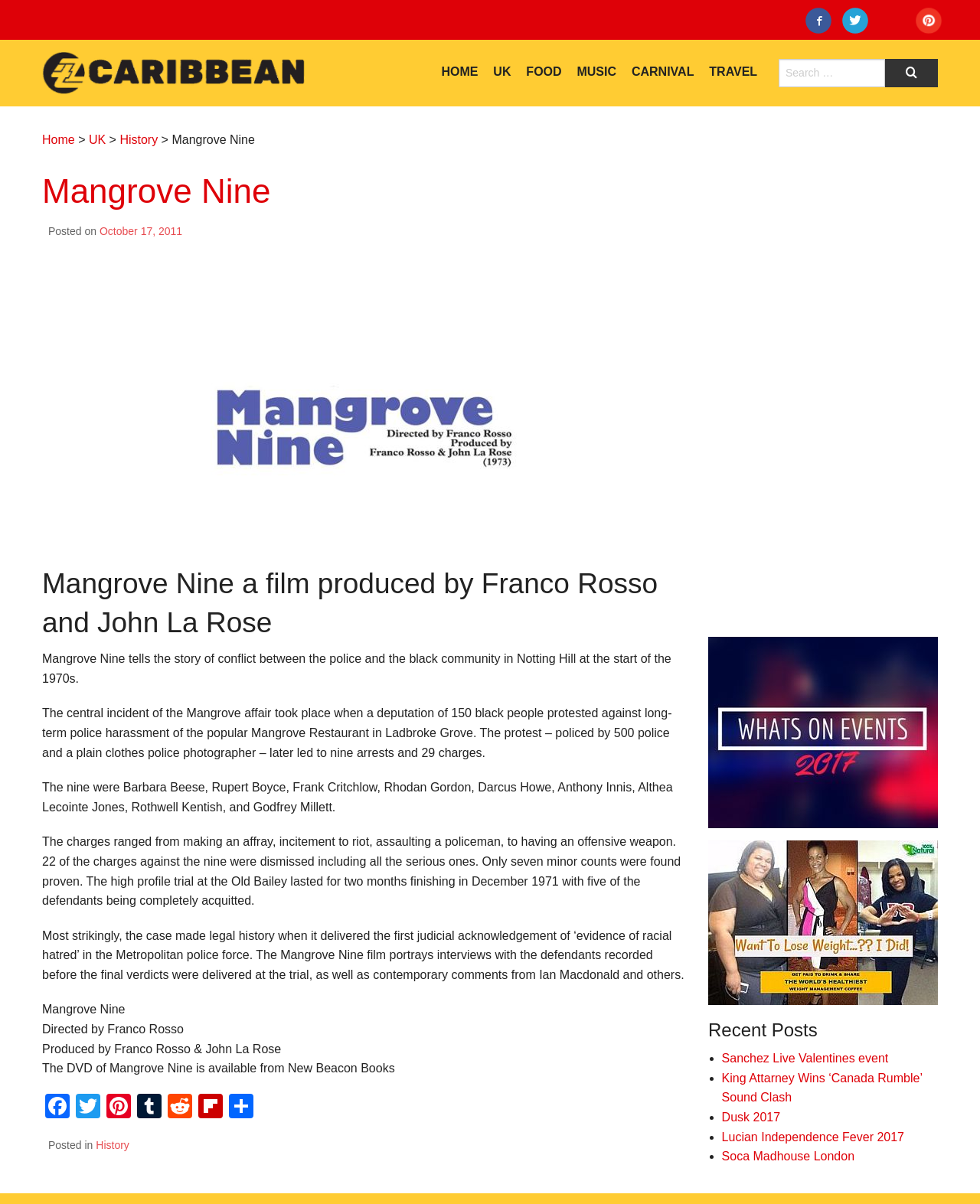Please provide a brief answer to the question using only one word or phrase: 
How many people were arrested during the protest?

Nine